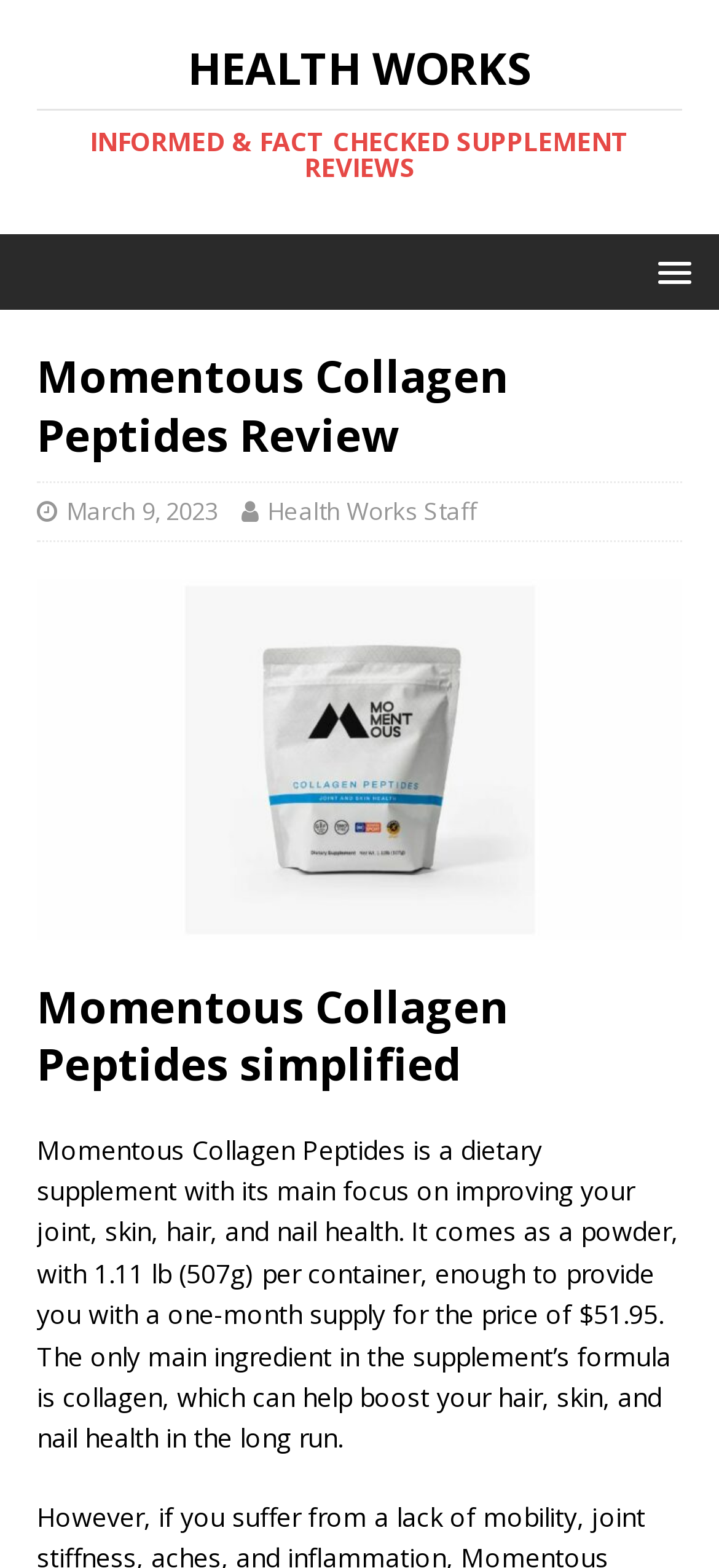What is the only main ingredient in Momentous Collagen Peptides?
Please use the image to deliver a detailed and complete answer.

The webpage content mentions that the only main ingredient in Momentous Collagen Peptides is collagen, which is stated in the StaticText element that describes the supplement's formula and benefits.